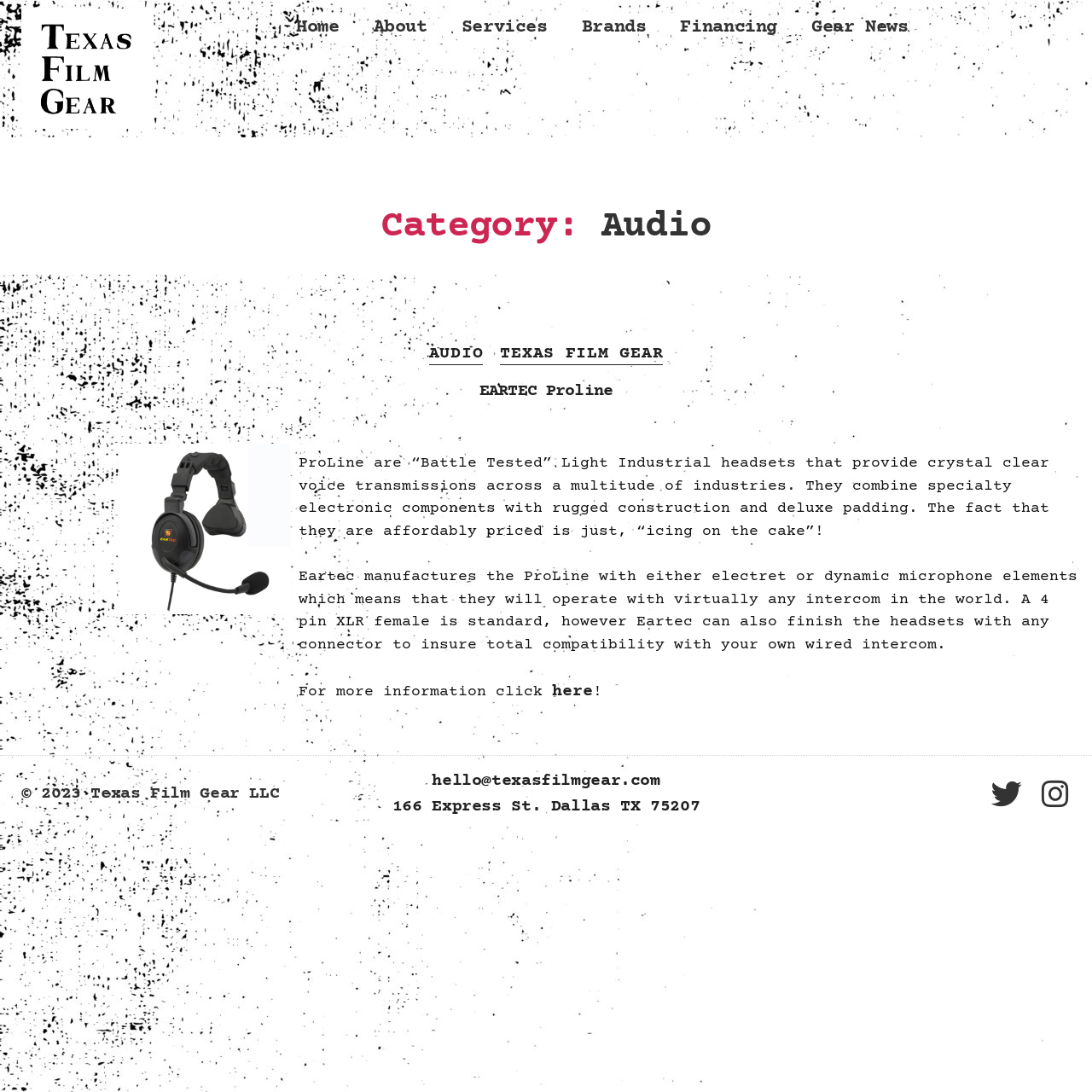Offer a meticulous caption that includes all visible features of the webpage.

The webpage is about Texas Film Gear, specifically focusing on audio equipment. At the top, there is a navigation menu with links to different sections of the website, including Home, About, Services, Brands, Financing, and Gear News. 

Below the navigation menu, there is a main section that takes up most of the page. It is divided into two parts: a header and an article. The header has a category title "Audio" and a subheading "EARTEC Proline". 

The article section has a brief introduction to EARTEC Proline, describing it as a "Battle Tested" Light Industrial headset that provides clear voice transmissions. There are three paragraphs of text that provide more information about the product, including its features, compatibility, and pricing. 

At the bottom of the page, there is a footer section that contains copyright information, contact details, and social media links. The contact details include an email address, a physical address, and links to Twitter and Instagram.